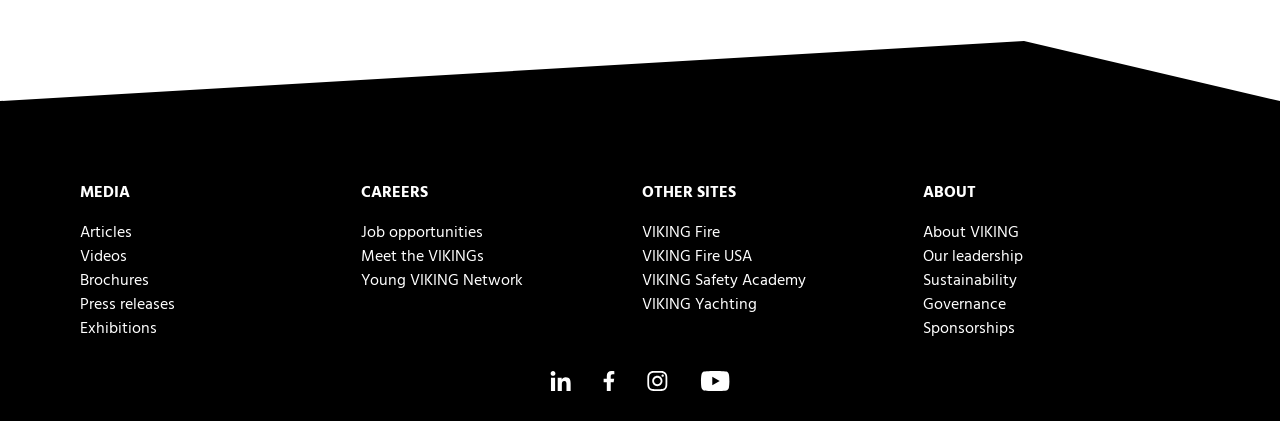Please locate the bounding box coordinates of the element that needs to be clicked to achieve the following instruction: "Visit VIKING on LinkedIn". The coordinates should be four float numbers between 0 and 1, i.e., [left, top, right, bottom].

[0.43, 0.881, 0.446, 0.928]